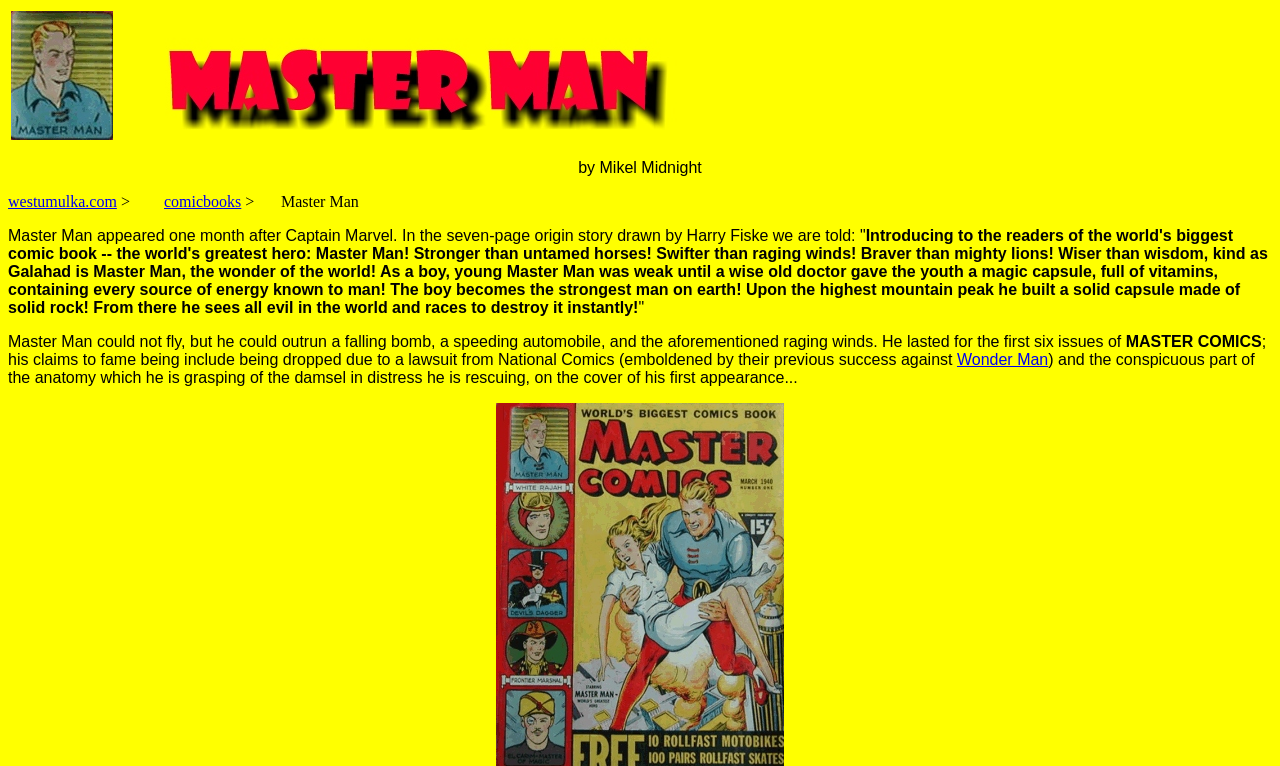Extract the bounding box coordinates for the HTML element that matches this description: "westumulka.com". The coordinates should be four float numbers between 0 and 1, i.e., [left, top, right, bottom].

[0.006, 0.252, 0.091, 0.274]